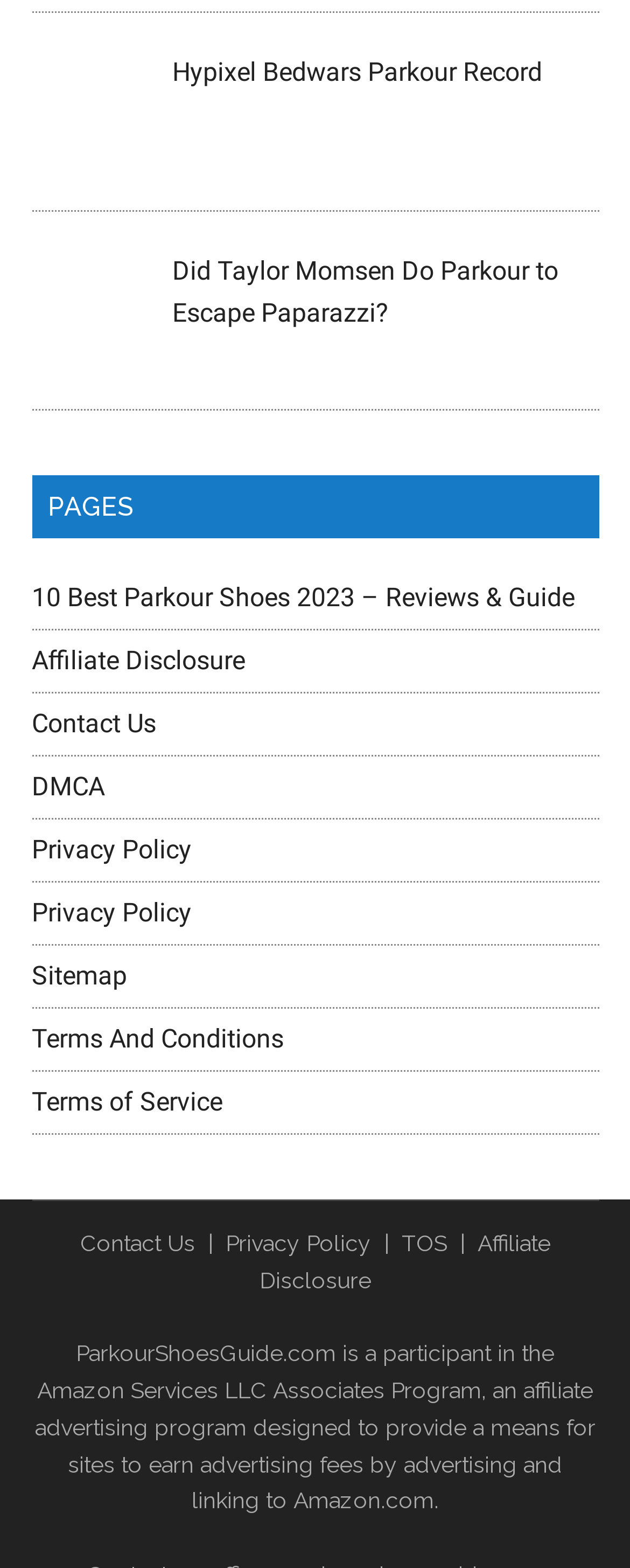What is the topic of the webpage?
Answer the question with a single word or phrase derived from the image.

Parkour